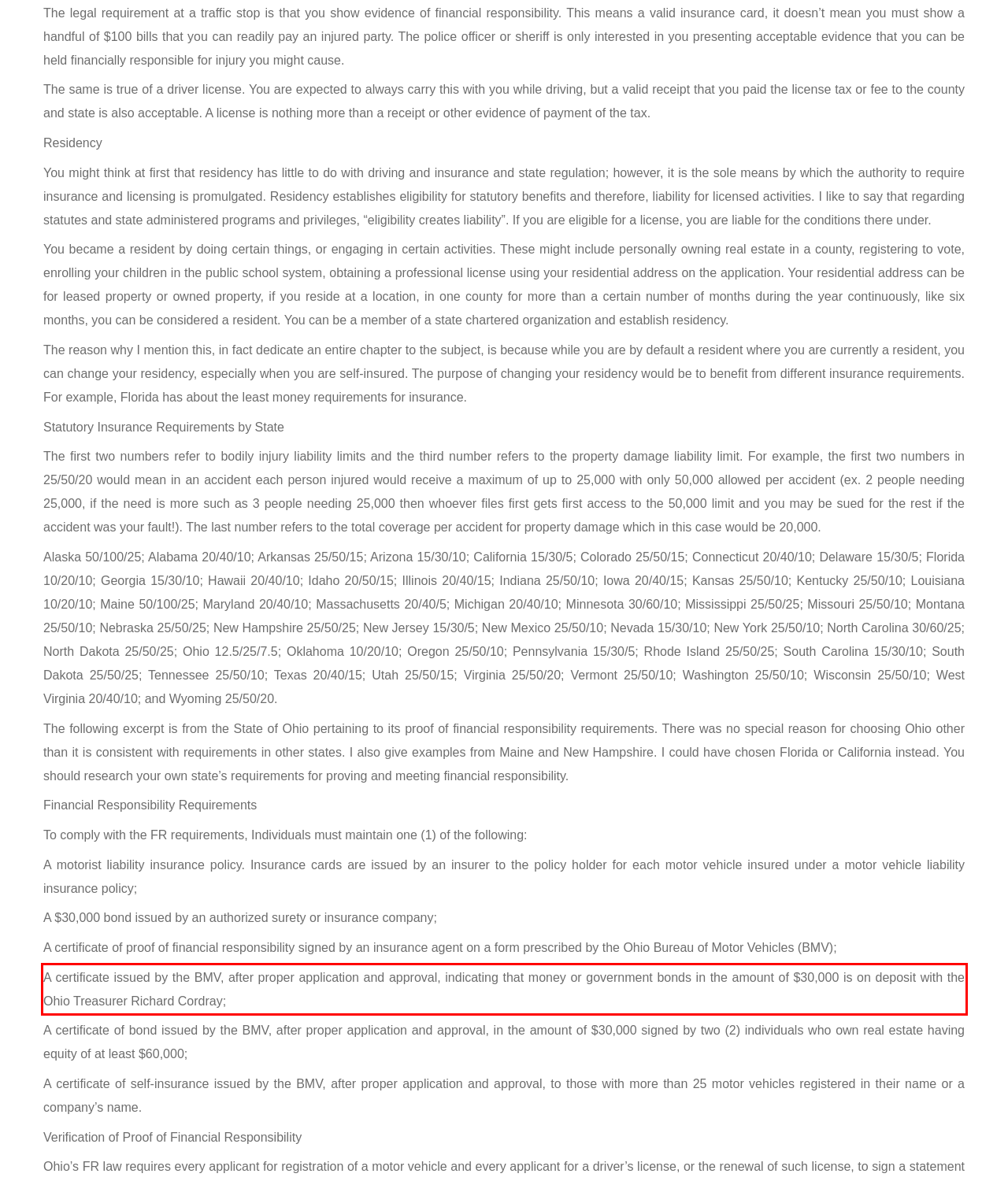With the given screenshot of a webpage, locate the red rectangle bounding box and extract the text content using OCR.

A certificate issued by the BMV, after proper application and approval, indicating that money or government bonds in the amount of $30,000 is on deposit with the Ohio Treasurer Richard Cordray;